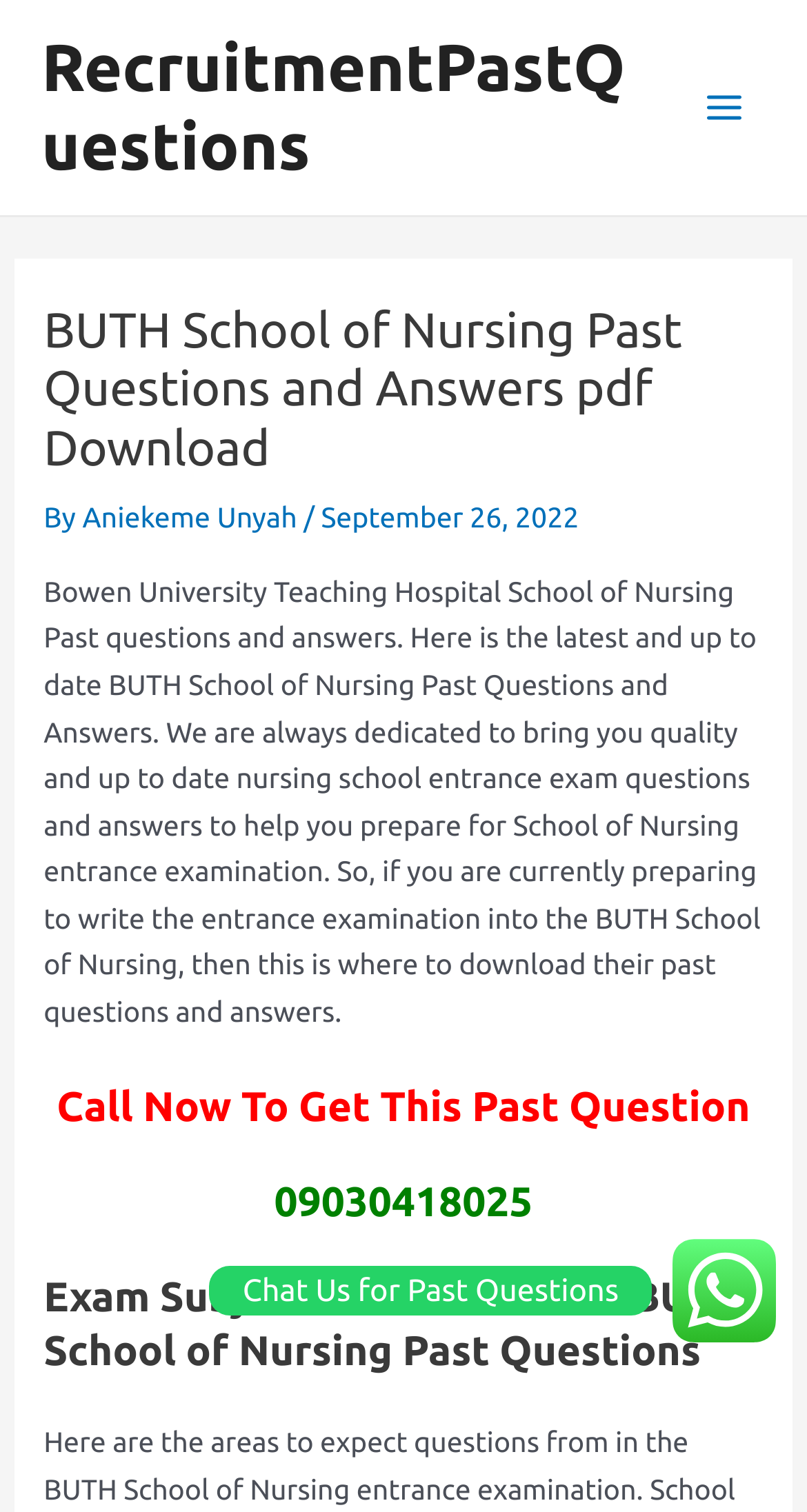Locate the primary heading on the webpage and return its text.

BUTH School of Nursing Past Questions and Answers pdf Download